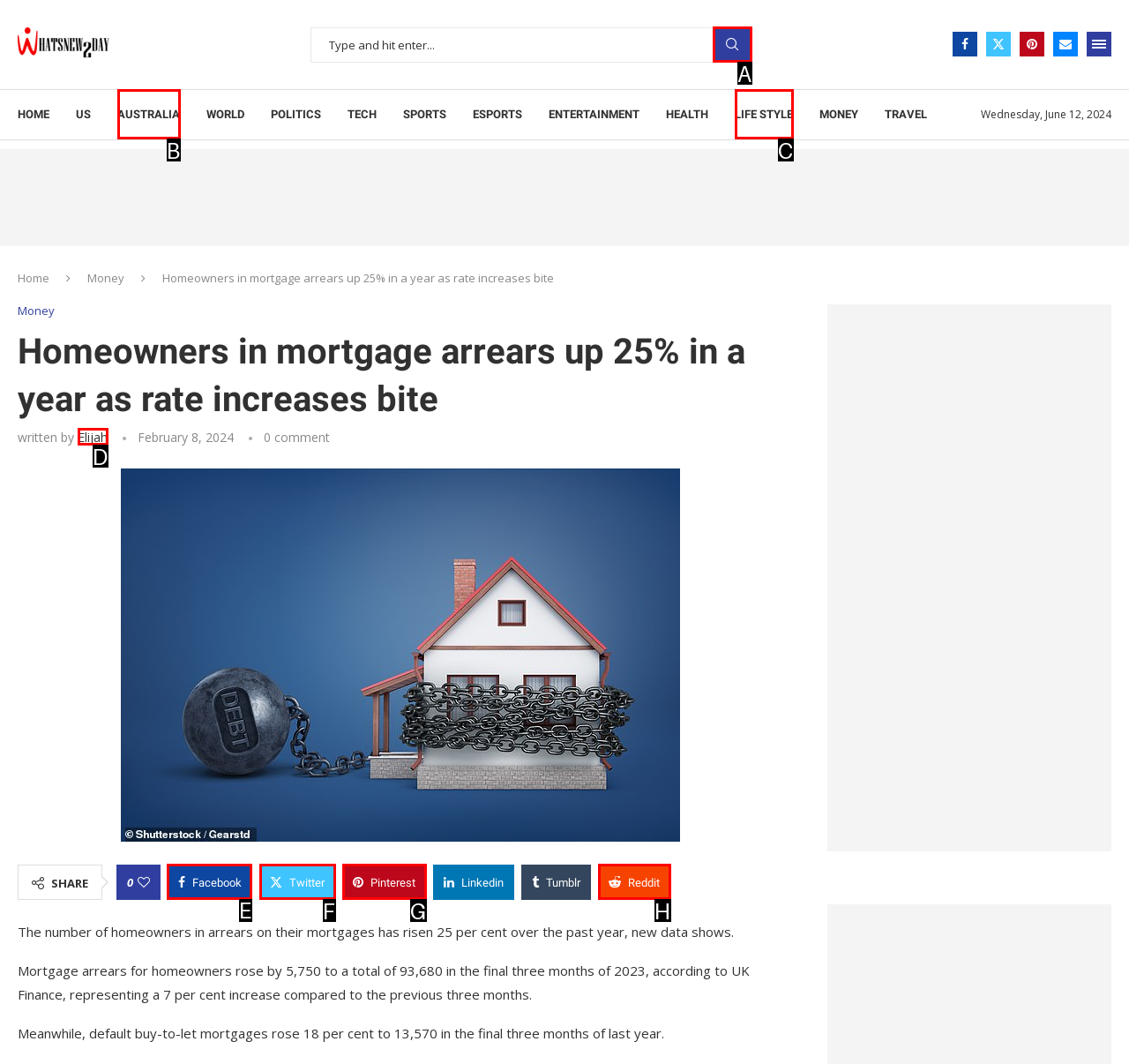Choose the HTML element that needs to be clicked for the given task: Share on Facebook Respond by giving the letter of the chosen option.

E